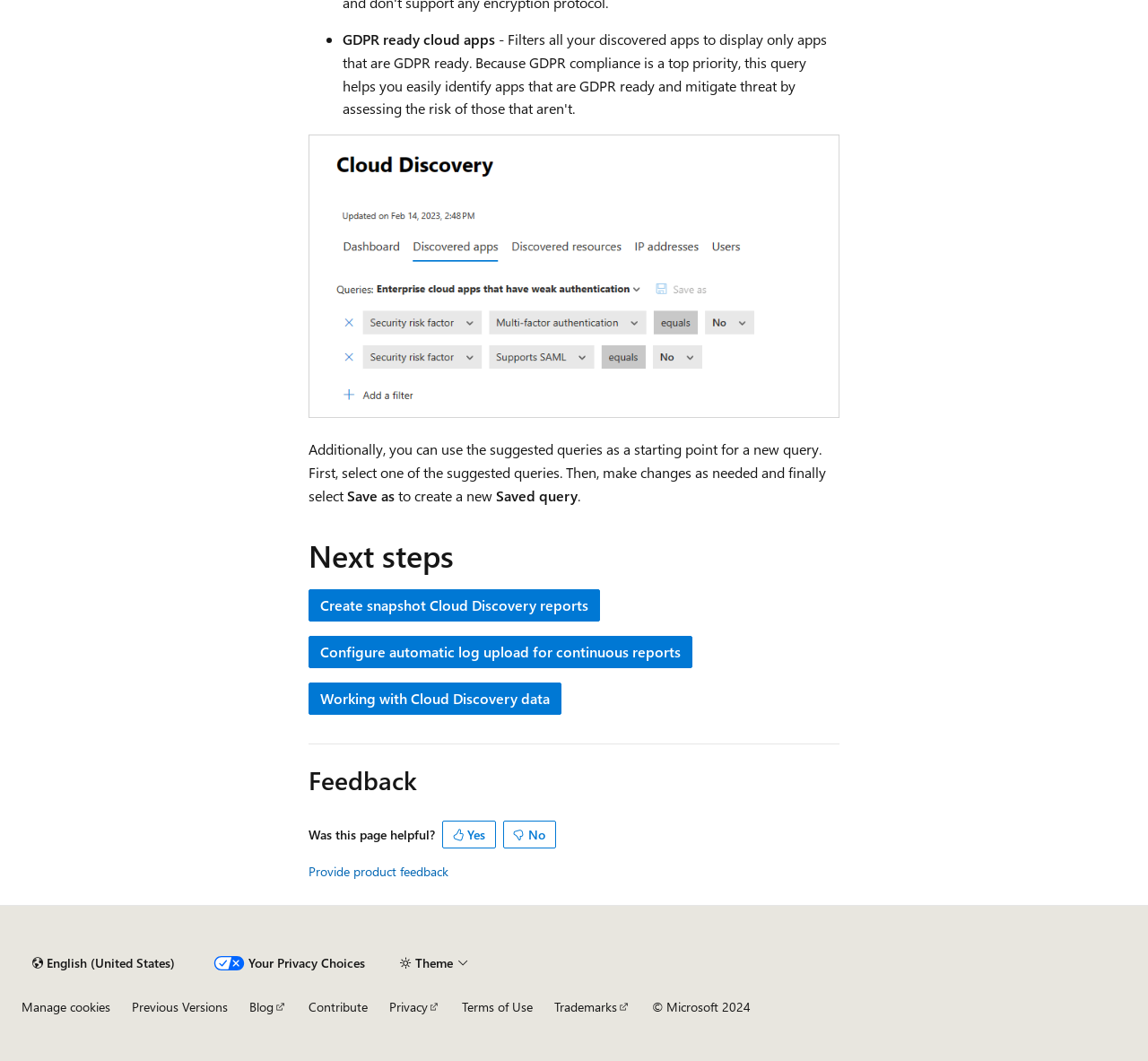Predict the bounding box coordinates of the UI element that matches this description: "Contribute". The coordinates should be in the format [left, top, right, bottom] with each value between 0 and 1.

[0.268, 0.94, 0.32, 0.957]